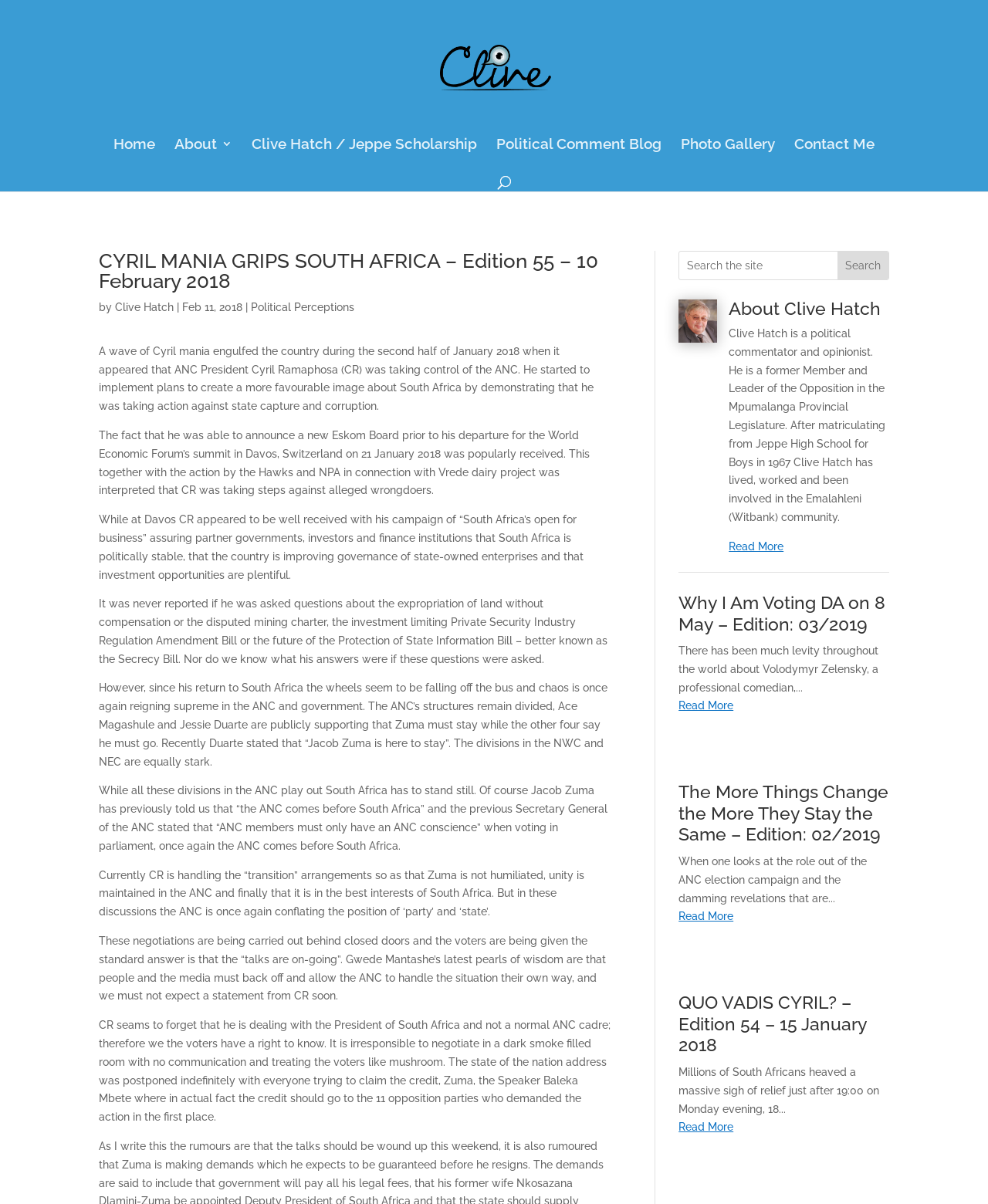Using the details in the image, give a detailed response to the question below:
What is the author of the article?

The author of the article can be determined by looking at the link 'Clive Hatch' at the top of the page, which is also repeated in the 'About Clive Hatch' section. This suggests that Clive Hatch is the author of the article.